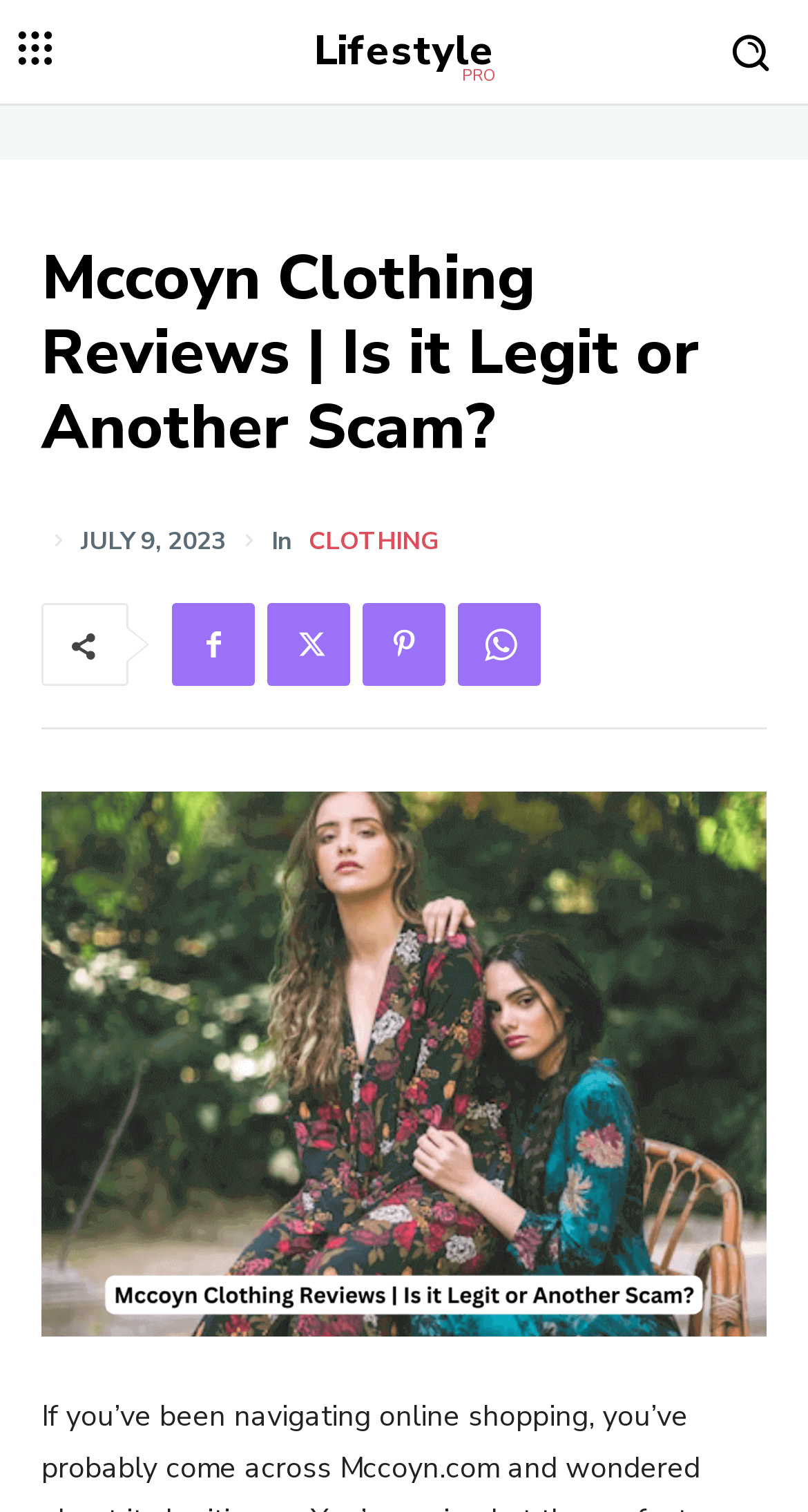How many images are there on the webpage? Analyze the screenshot and reply with just one word or a short phrase.

3